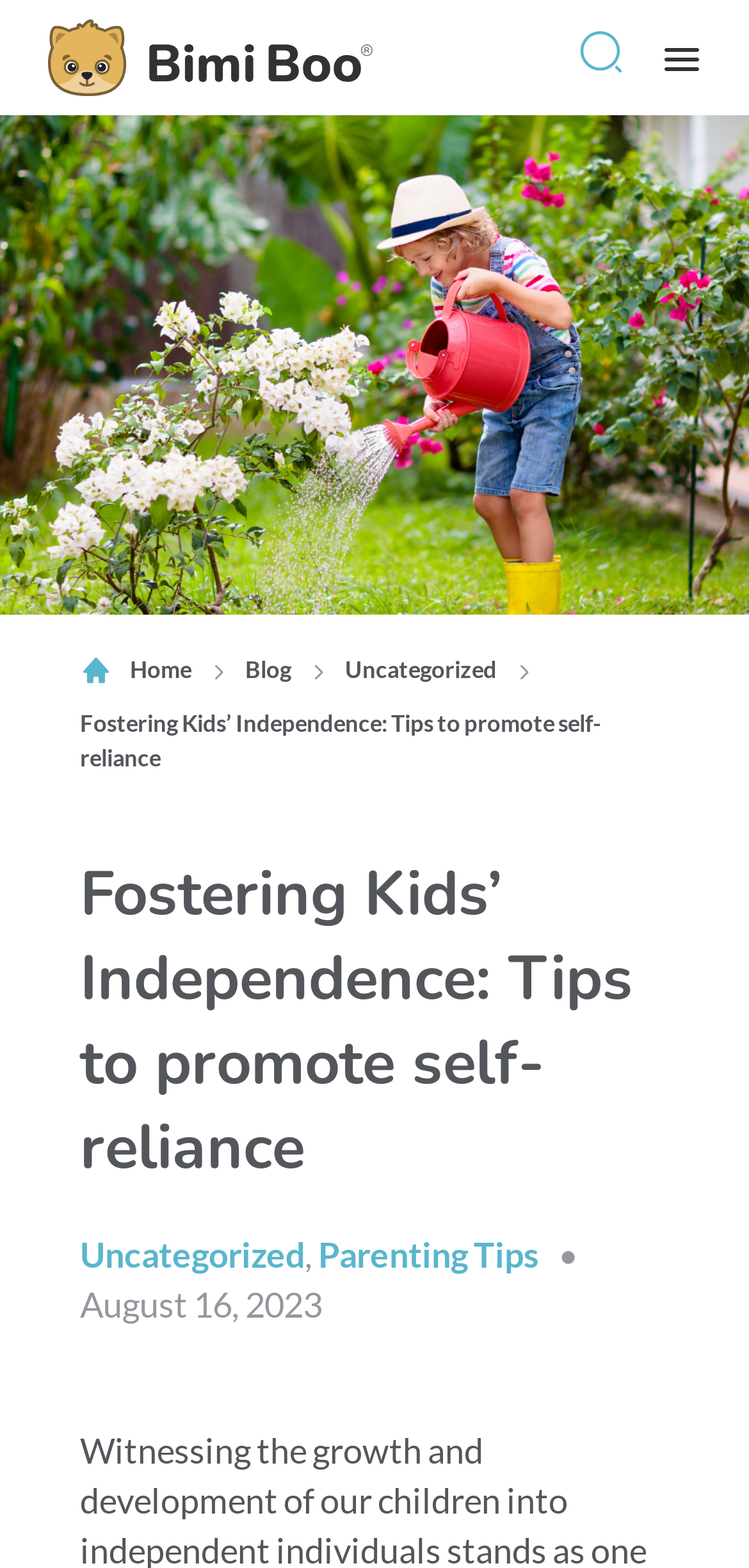Is the menu button expanded?
From the screenshot, supply a one-word or short-phrase answer.

False